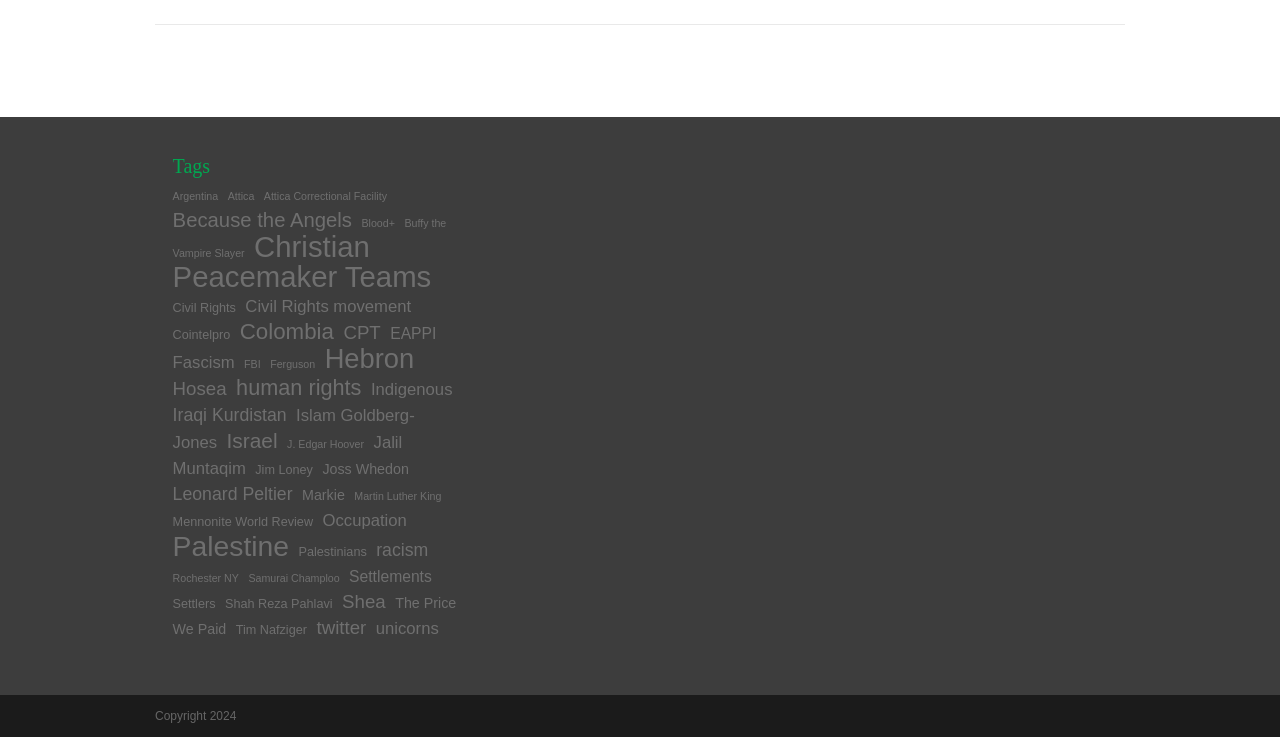Identify the coordinates of the bounding box for the element that must be clicked to accomplish the instruction: "Click on the link 'twitter'".

[0.247, 0.837, 0.286, 0.865]